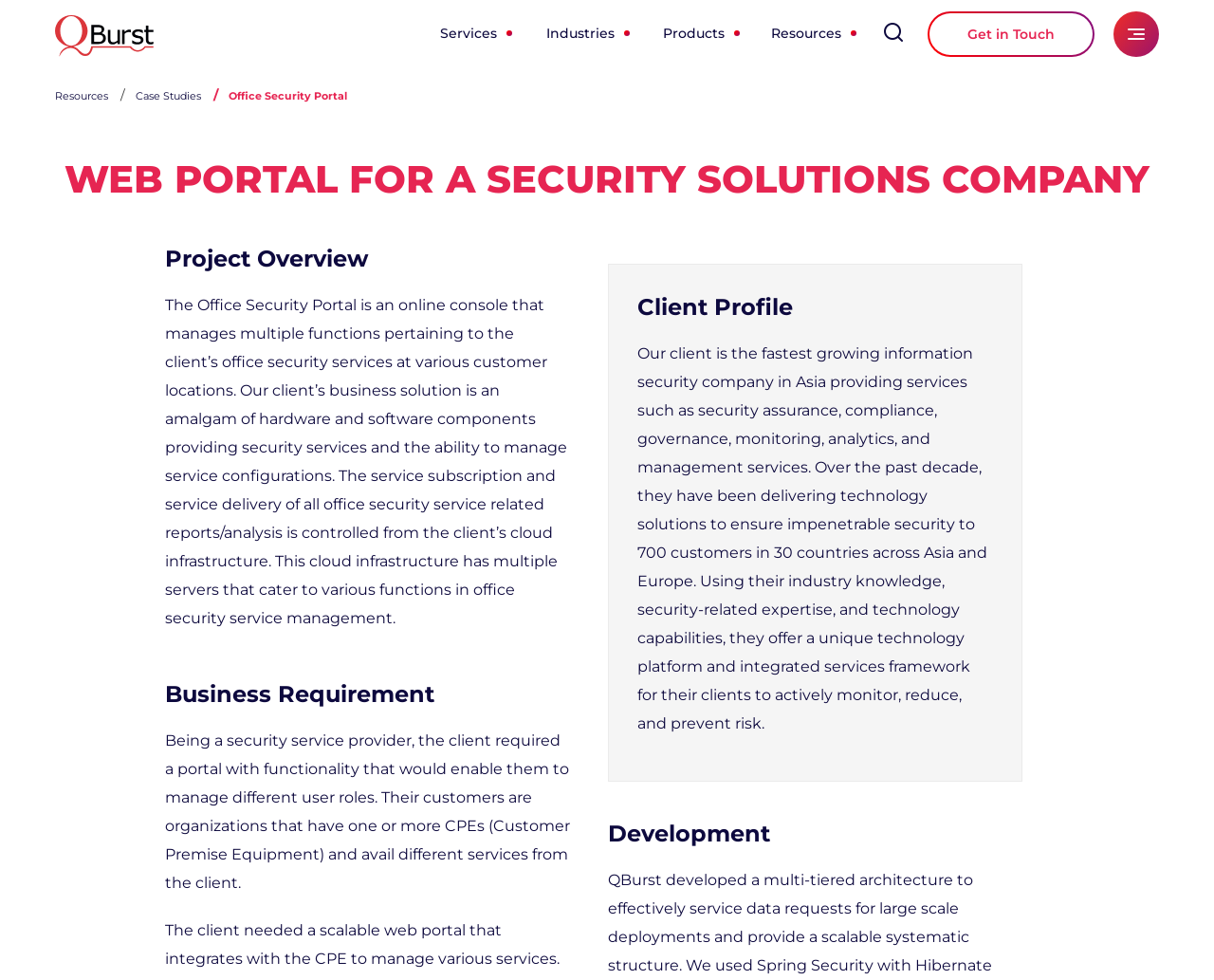Provide the bounding box coordinates of the section that needs to be clicked to accomplish the following instruction: "Go to Resources page."

[0.635, 0.025, 0.693, 0.043]